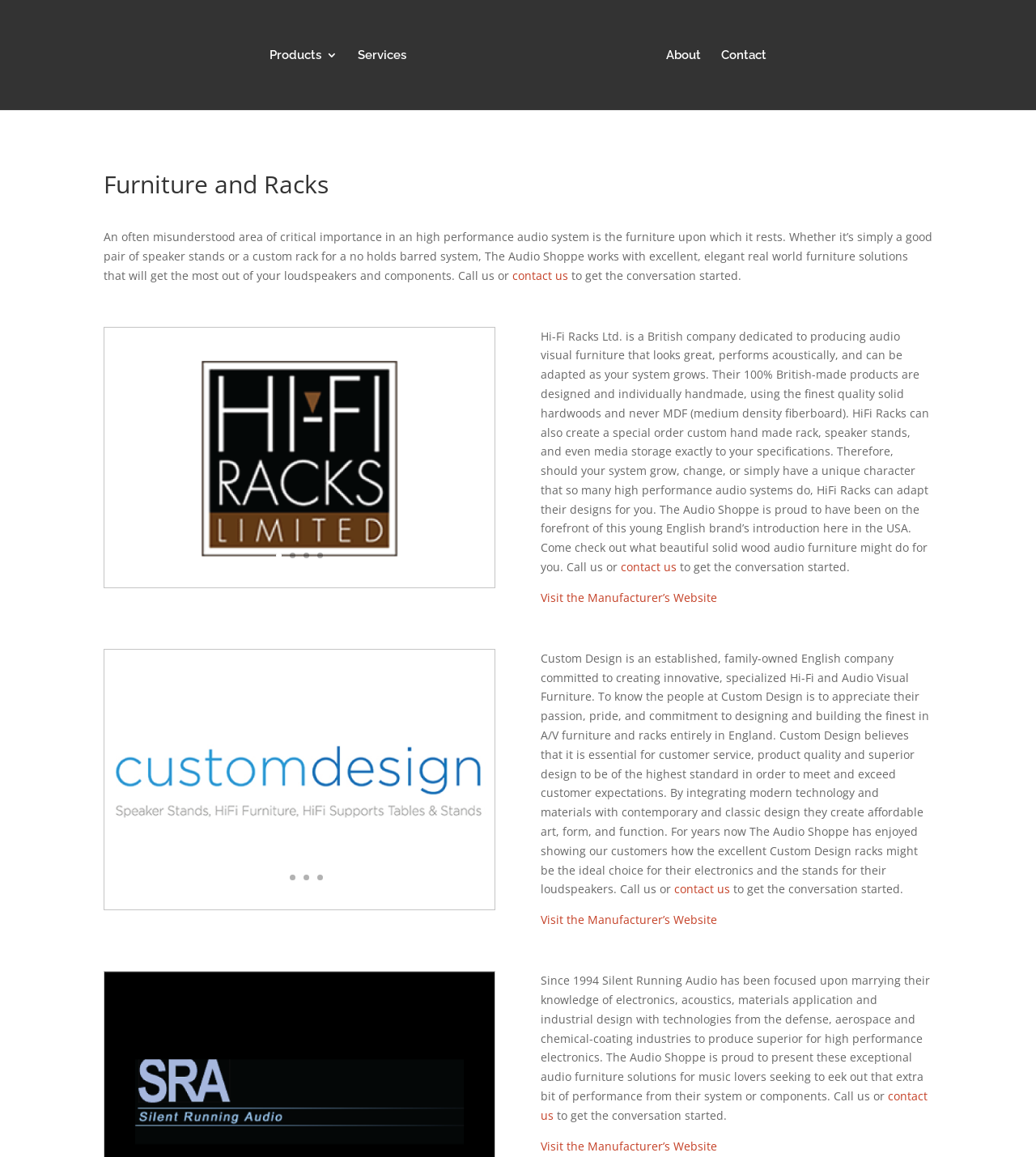Please locate the bounding box coordinates of the element that needs to be clicked to achieve the following instruction: "Visit the Manufacturer’s Website". The coordinates should be four float numbers between 0 and 1, i.e., [left, top, right, bottom].

[0.522, 0.51, 0.692, 0.523]